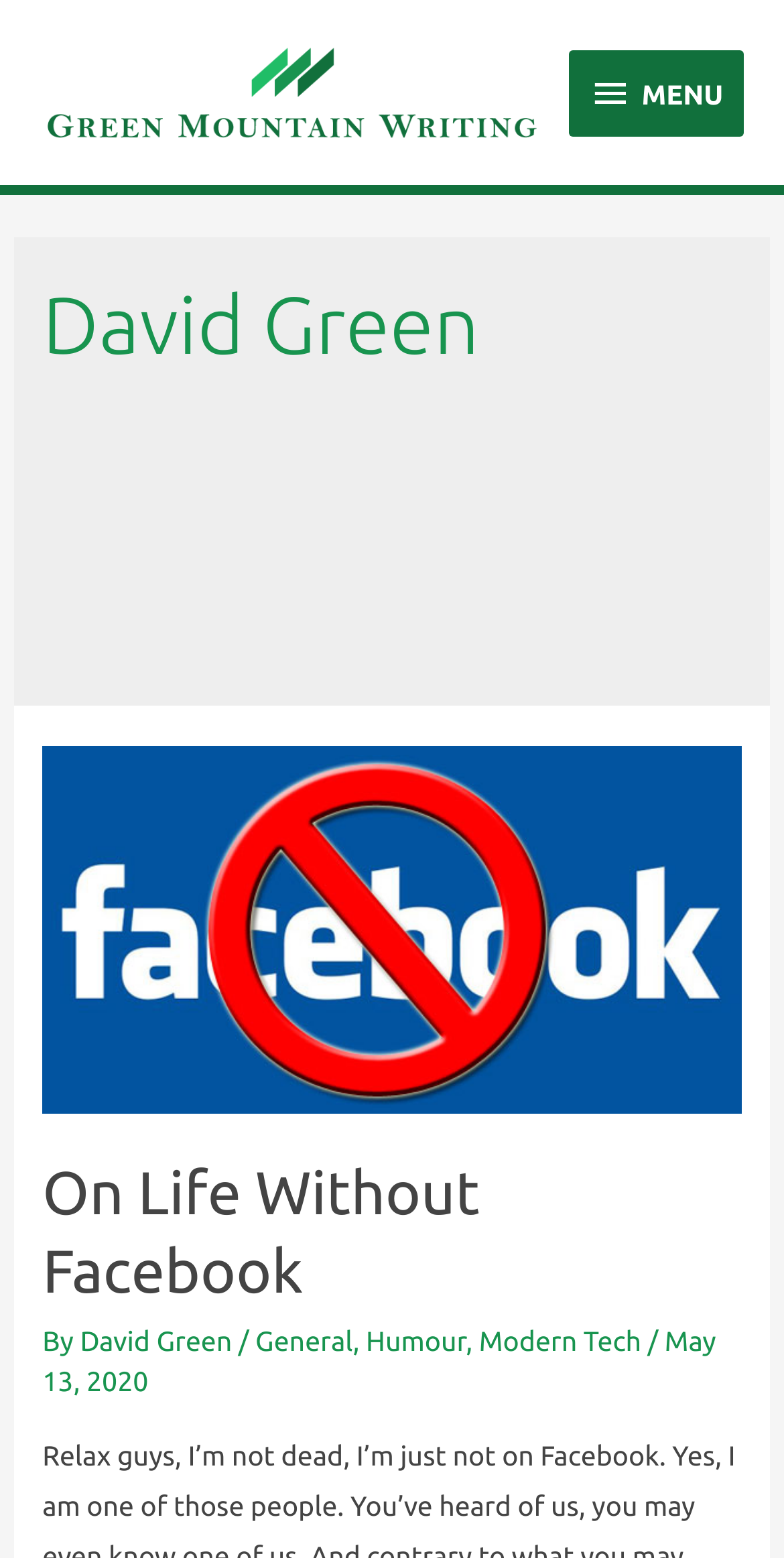What is the title of the article?
Based on the image, provide a one-word or brief-phrase response.

On Life Without Facebook